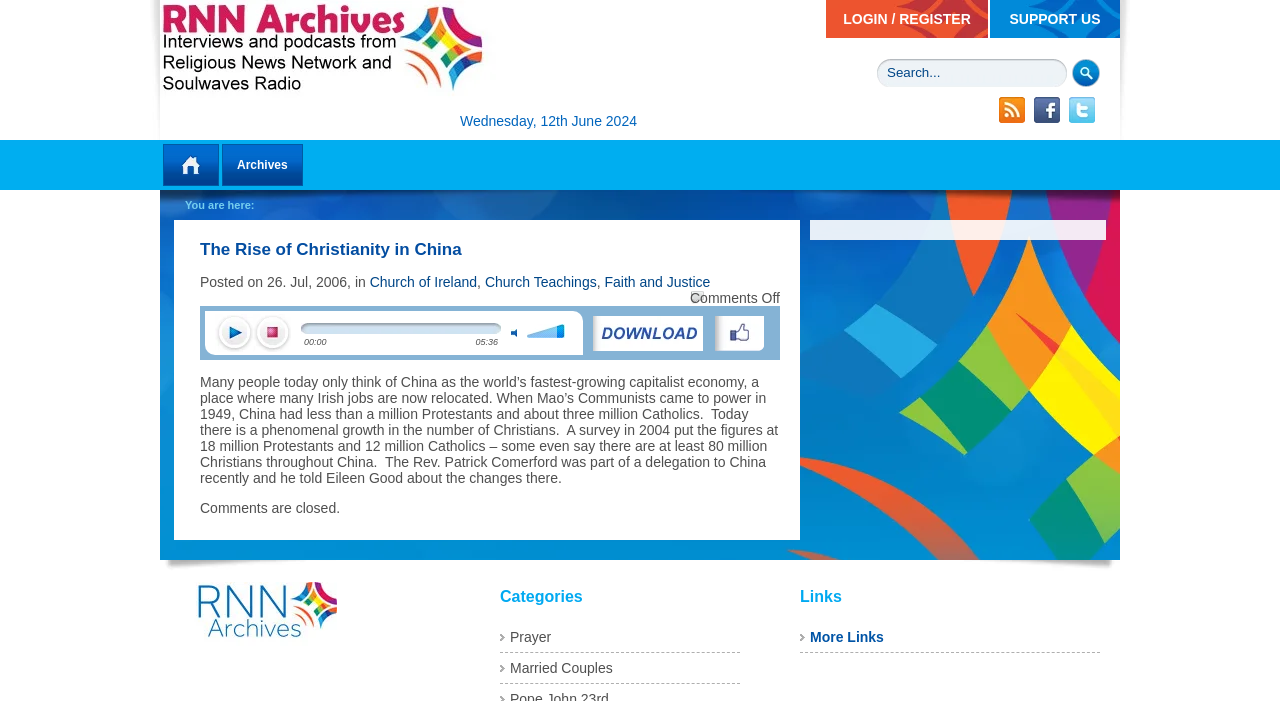Locate the coordinates of the bounding box for the clickable region that fulfills this instruction: "Read about Church of Ireland".

[0.289, 0.391, 0.373, 0.414]